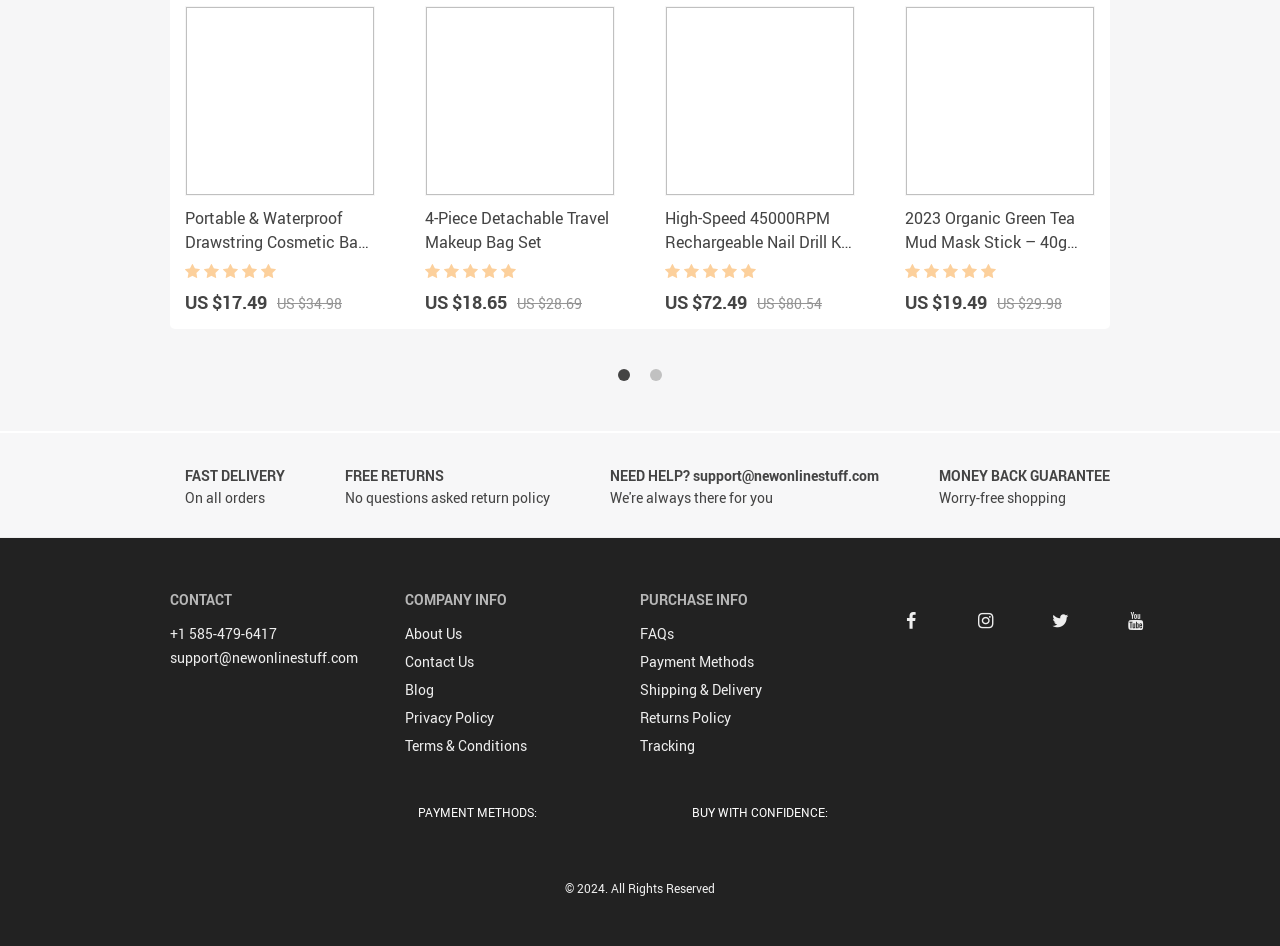Answer the question in a single word or phrase:
What types of information can I find in the company info section?

About Us, Contact Us, etc.